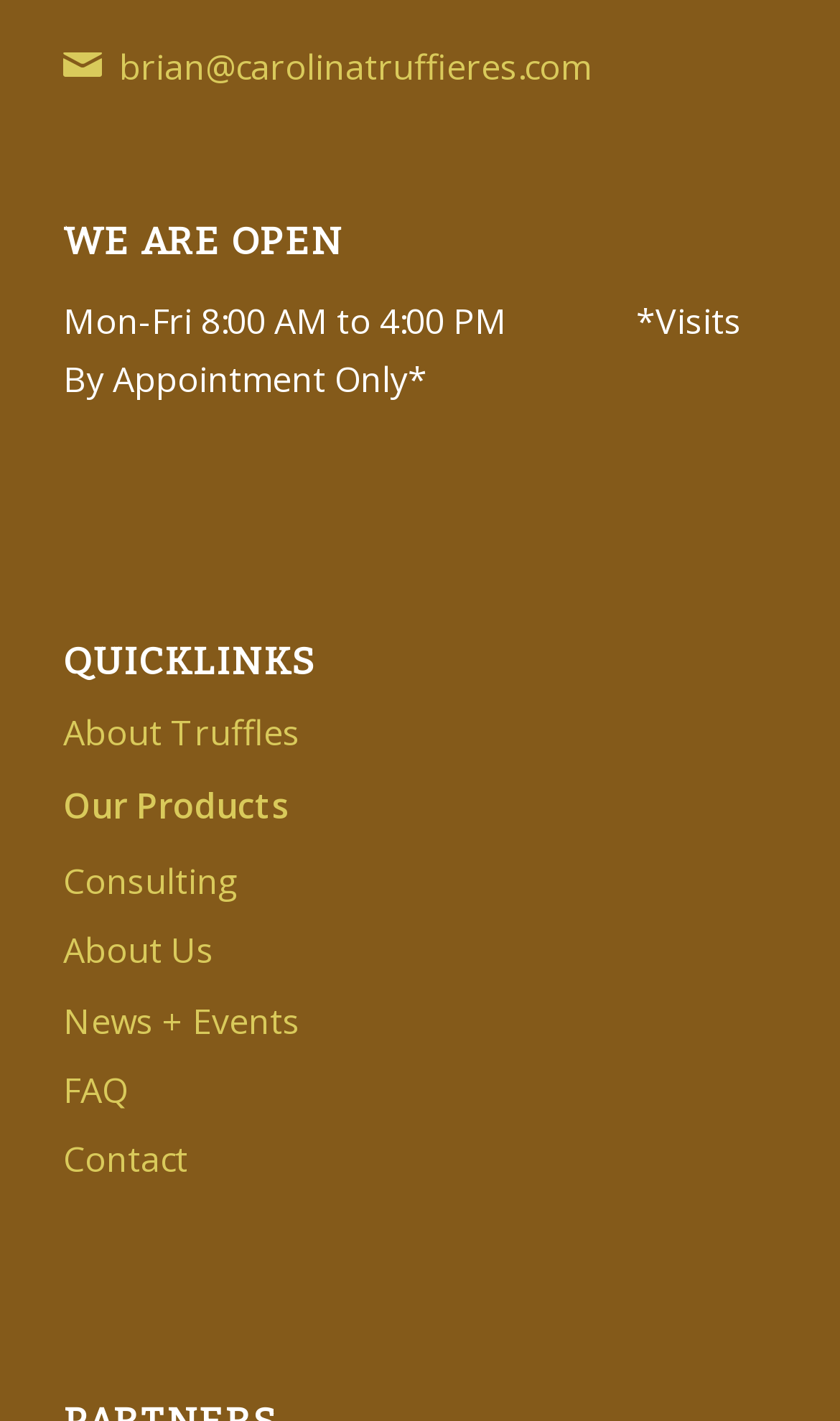Can you pinpoint the bounding box coordinates for the clickable element required for this instruction: "check the consulting services"? The coordinates should be four float numbers between 0 and 1, i.e., [left, top, right, bottom].

[0.075, 0.597, 0.925, 0.646]